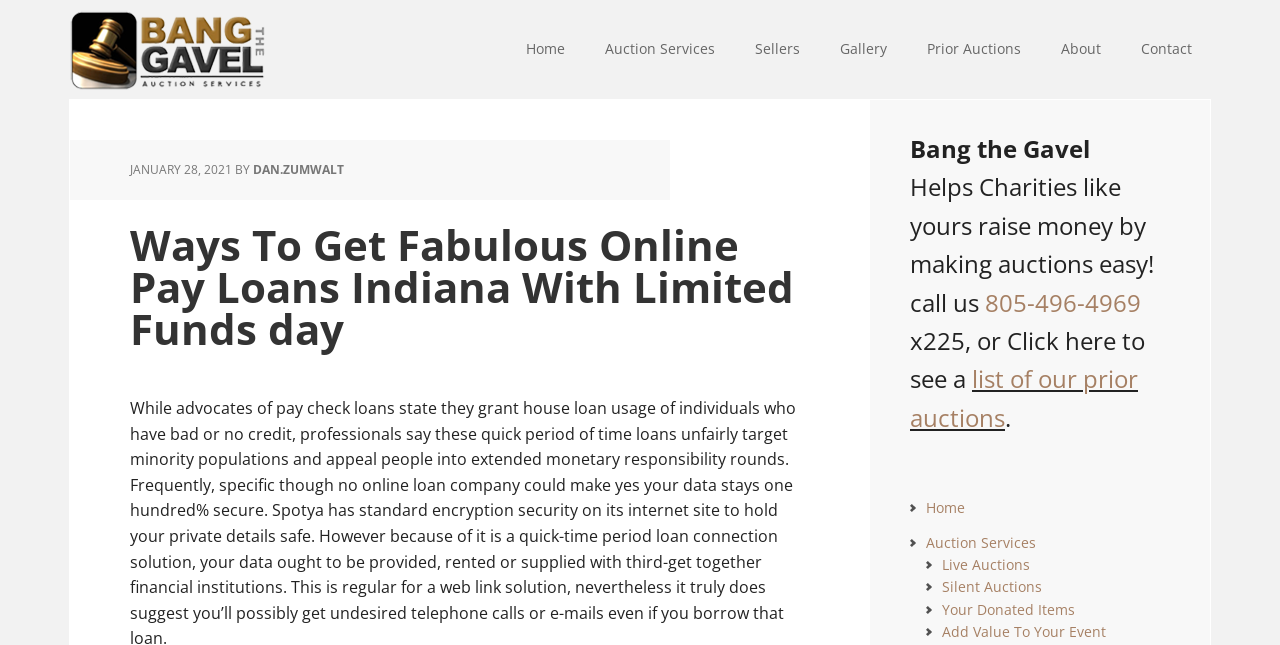Predict the bounding box coordinates of the UI element that matches this description: "Home". The coordinates should be in the format [left, top, right, bottom] with each value between 0 and 1.

[0.397, 0.0, 0.455, 0.153]